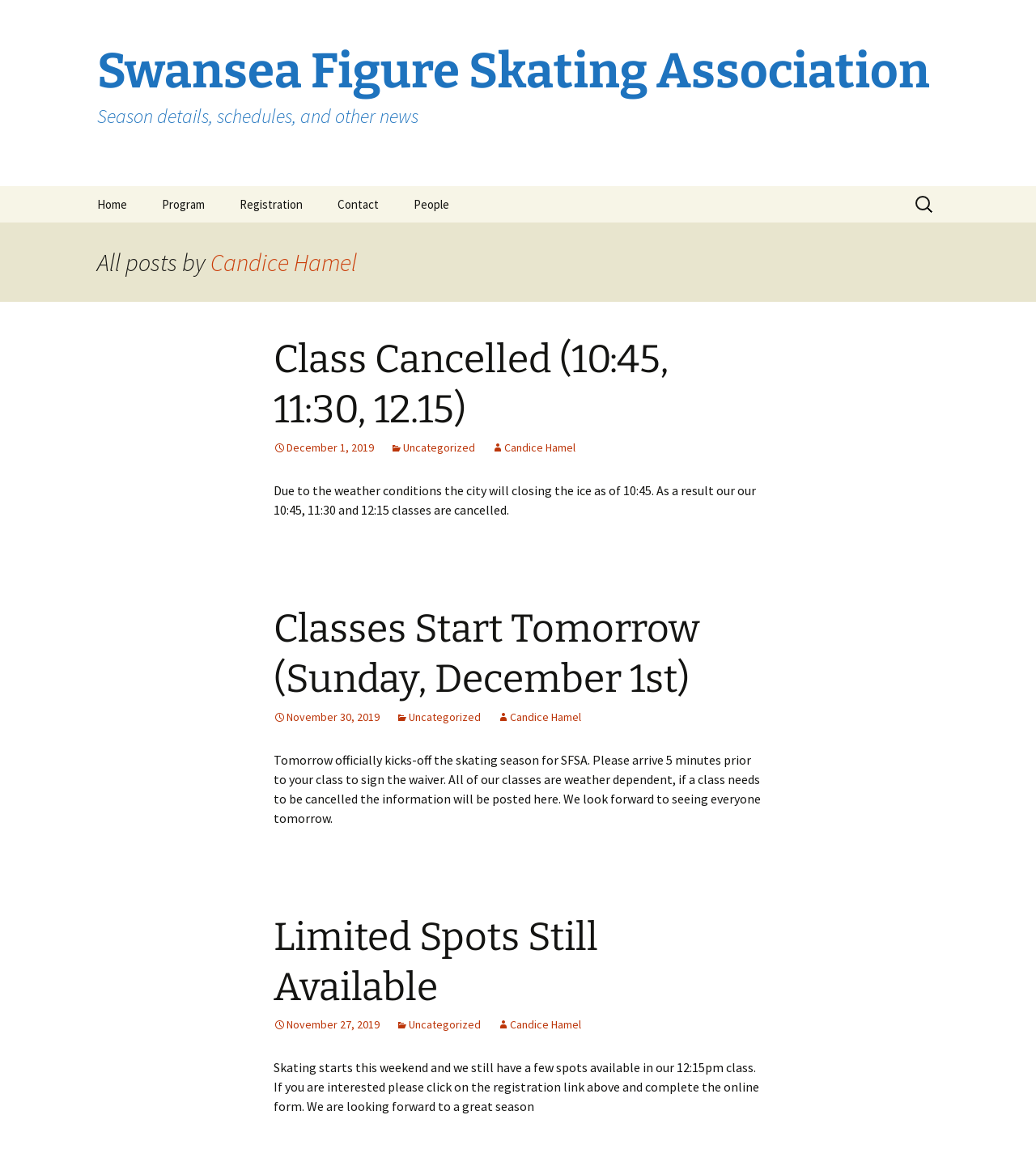Answer the question below in one word or phrase:
What is the status of the classes on December 1st?

Cancelled